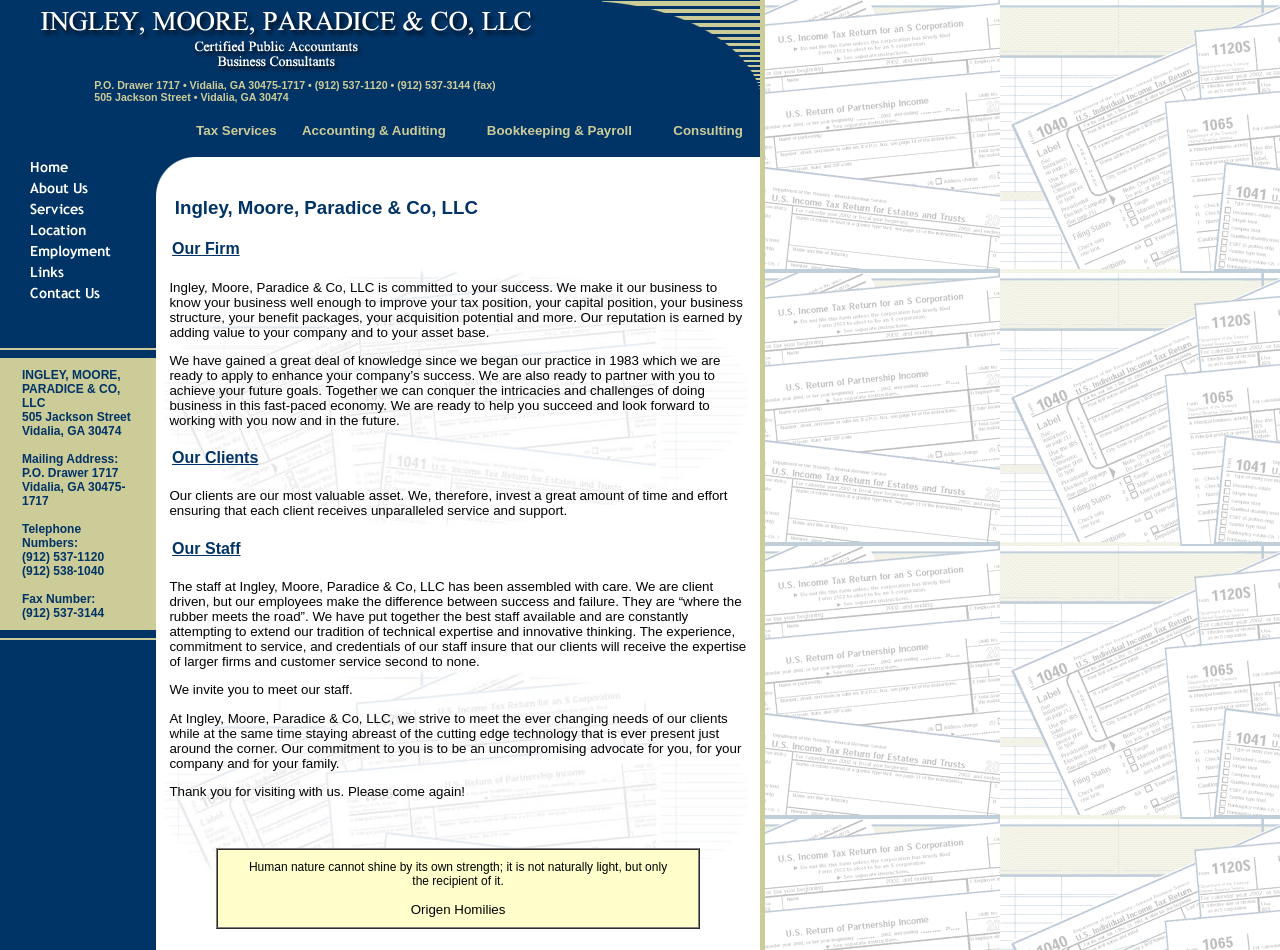Identify the bounding box coordinates for the UI element described as follows: Consulting. Use the format (top-left x, top-left y, bottom-right x, bottom-right y) and ensure all values are floating point numbers between 0 and 1.

[0.526, 0.129, 0.58, 0.145]